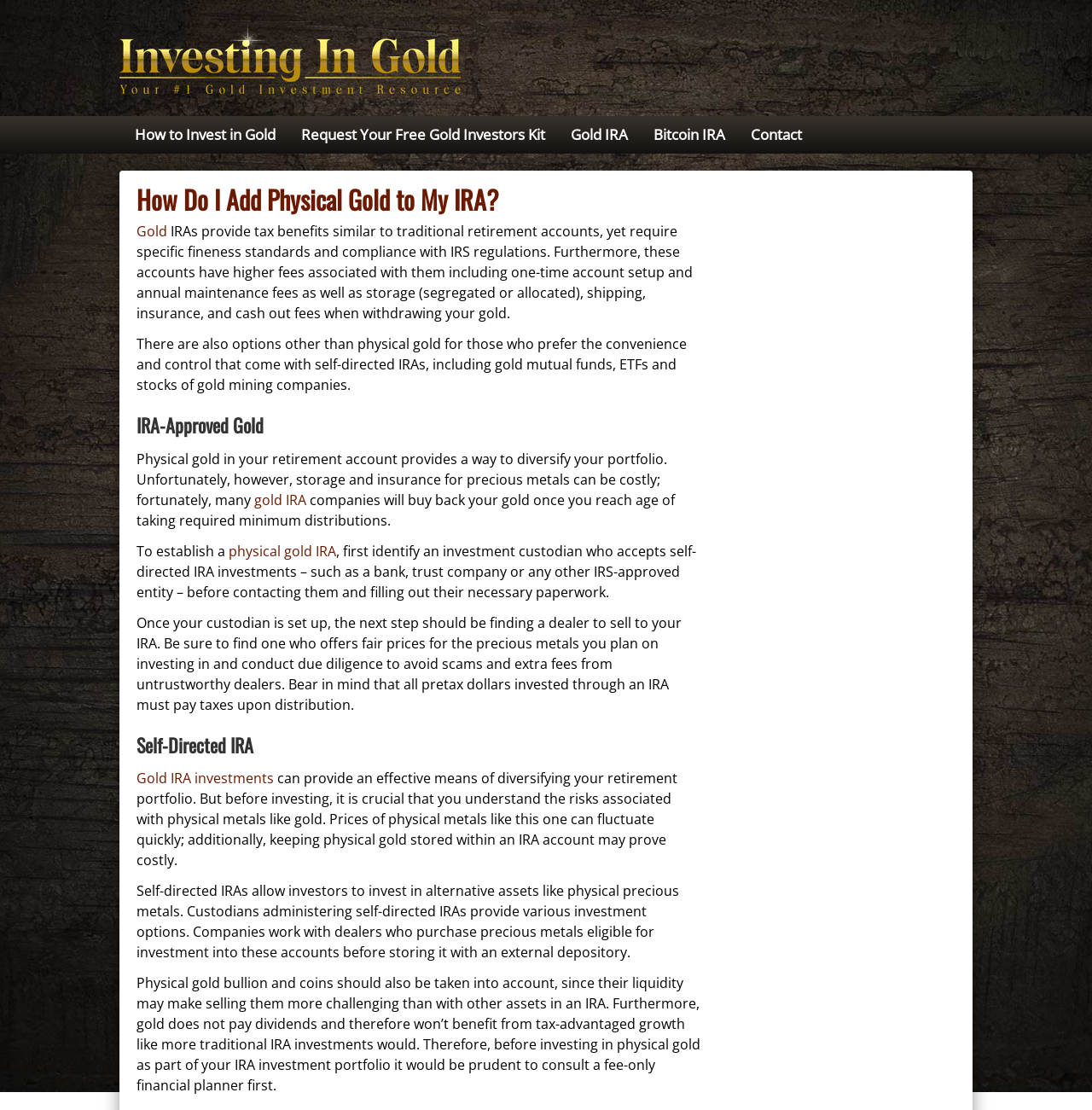What are the benefits of IRAs?
Kindly offer a comprehensive and detailed response to the question.

According to the webpage, IRAs provide tax benefits similar to traditional retirement accounts, which is mentioned in the StaticText element with the description 'IRAs provide tax benefits similar to traditional retirement accounts, yet require specific fineness standards and compliance with IRS regulations.'